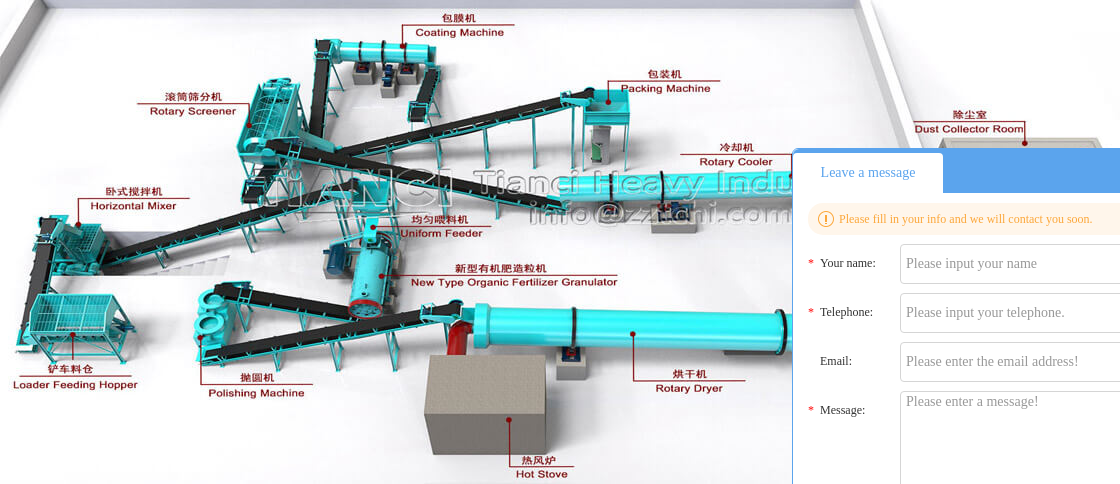Detail all significant aspects of the image you see.

The image depicts a comprehensive layout of an organic fertilizer production line, showcasing various essential machines involved in the process. Prominently featured machinery includes:

- **Coating Machine:** Utilized to apply a protective layer to the fertilizer granules.
- **Rotary Screener:** Essential for separating granulated products by size.
- **Horizontal Mixer:** Designed for efficient blending of feed materials.
- **Uniform Feeder:** Ensures a consistent flow of materials into the processing line.
- **New Type Organic Fertilizer Granulator:** The heart of the operation, responsible for turning raw materials into granules.
- **Packing Machine:** Used for efficiently packaging the final product.
- **Rotary Dryer:** A critical component for drying the granulated material to optimal moisture levels.
- **Dust Collector Room:** Maintains air quality by removing dust generated during production.
- **Loader Feeding Hopper:** Facilitates the loading of materials into the production system.

The layout emphasizes an organized flow of materials through the various stages of production, demonstrating the efficiency and integration of modern equipment in organic fertilizer manufacturing. A message section on the right allows viewers to inquire further about the machinery and its applications.